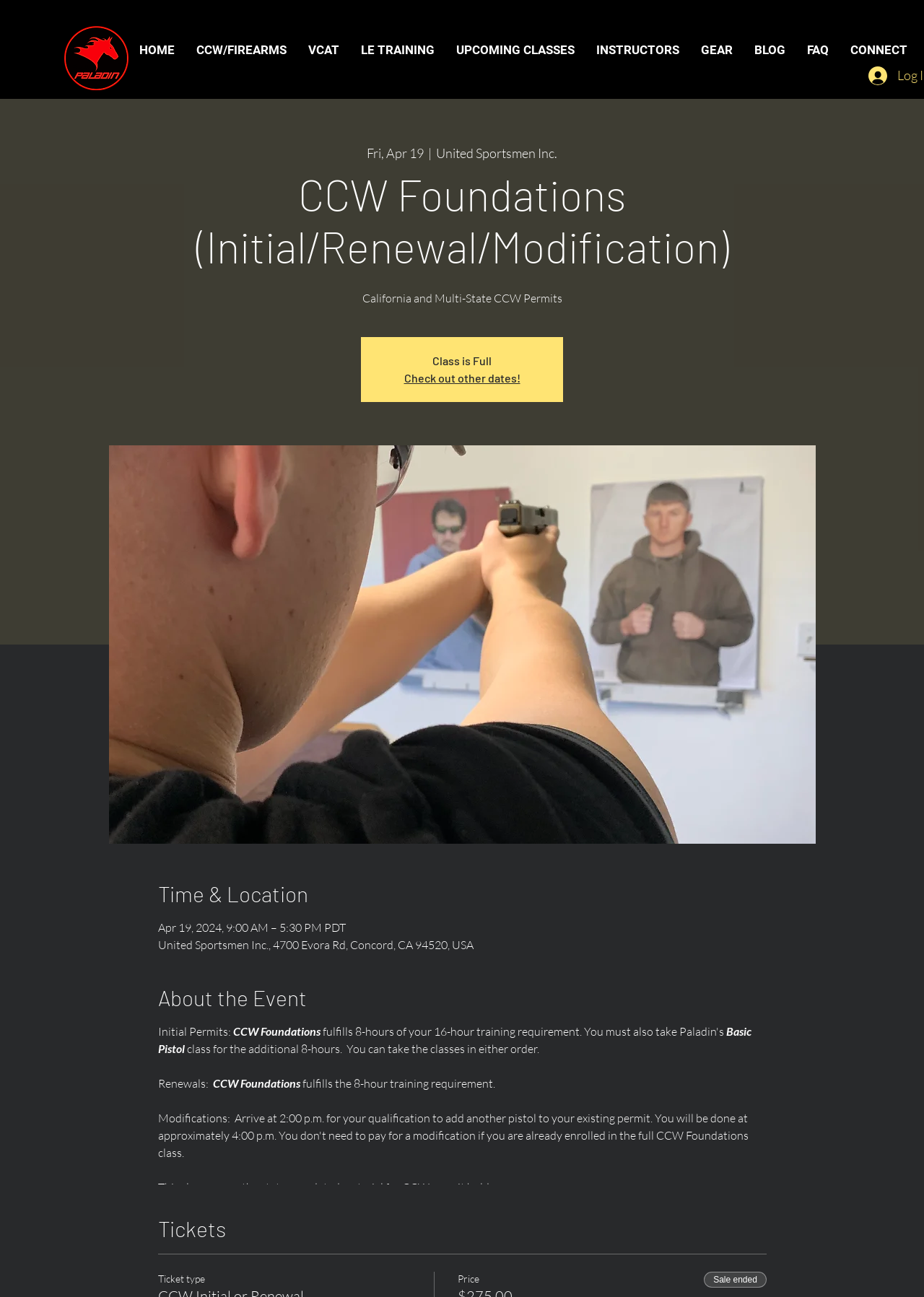Create a detailed narrative describing the layout and content of the webpage.

This webpage appears to be a course description page for a CCW (Carry Concealed Weapon) permit training class. At the top of the page, there is a logo of Paladin Tactical, a navigation menu with links to different sections of the website, and a small image.

Below the navigation menu, there is a heading that reads "CCW Foundations (Initial/Renewal/Modification)" followed by a subheading that says "California and Multi-State CCW Permits". 

On the left side of the page, there is a large image that takes up most of the vertical space, which appears to be related to the CCW training class. 

To the right of the image, there is a section that displays the class details, including the date, time, and location of the class. Below this section, there is a heading that says "About the Event" followed by a description of the class, including the topics that will be covered.

The class description is divided into sections for initial permits, renewals, and the topics that will be covered in the class, including firearm safety, legal methods to transport firearms, laws governing where permit holders may carry firearms, and mental health resources.

At the bottom of the page, there is a section that says "Tickets" with a message that says "Sale ended", indicating that the class is no longer available for registration.